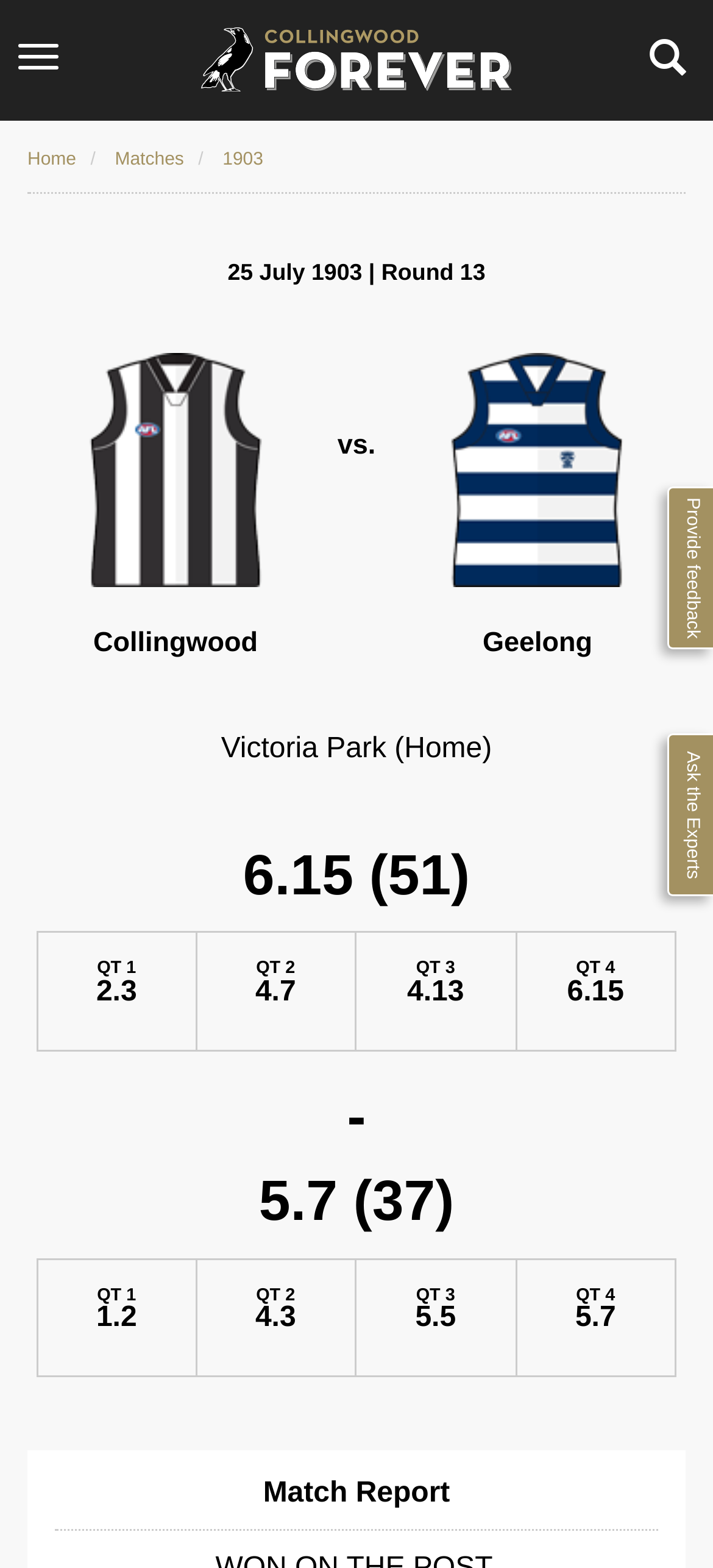Using the format (top-left x, top-left y, bottom-right x, bottom-right y), provide the bounding box coordinates for the described UI element. All values should be floating point numbers between 0 and 1: Ask the Experts

[0.935, 0.468, 1.0, 0.572]